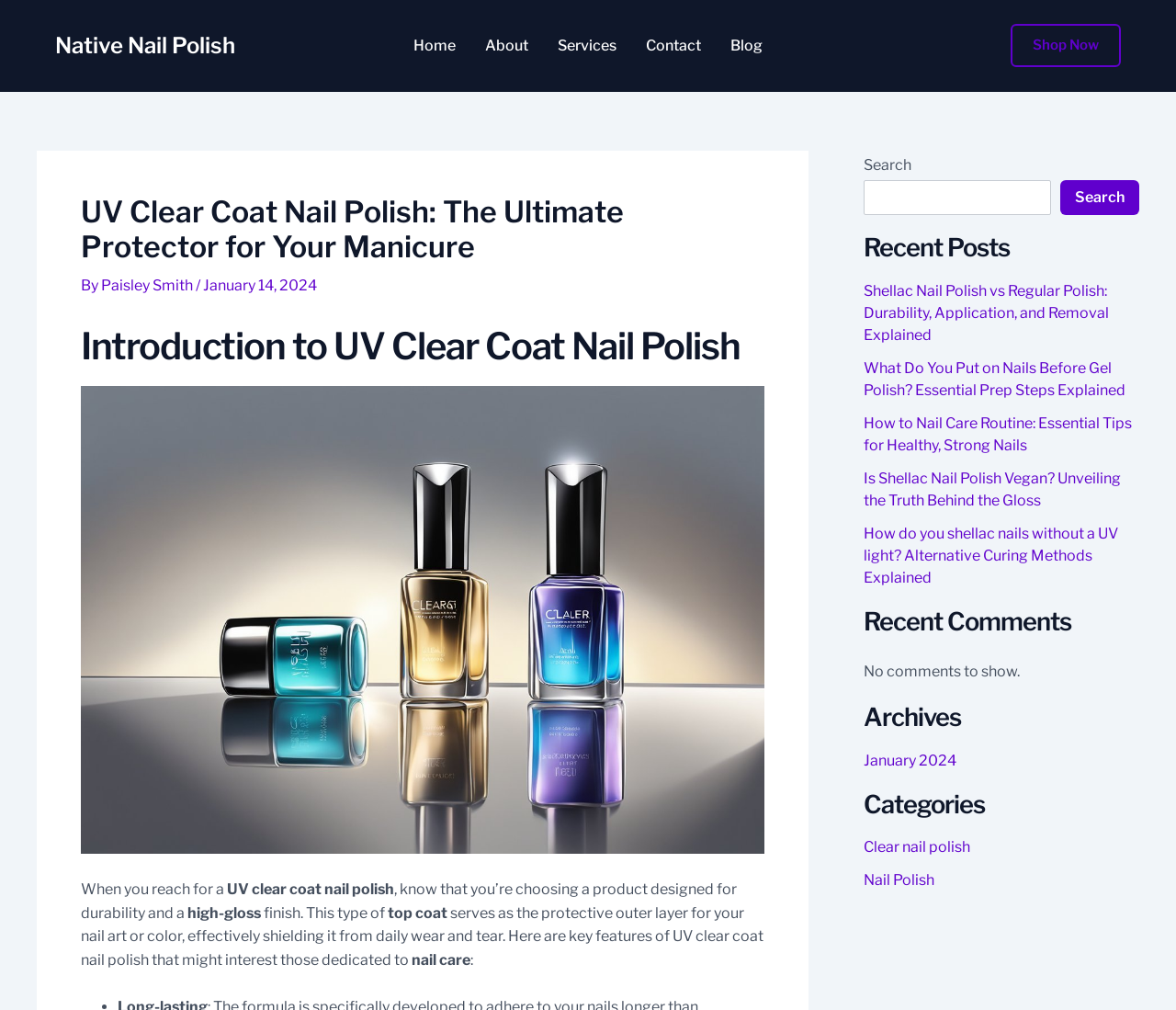Reply to the question with a brief word or phrase: What is the name of the website?

Native Nail Polish